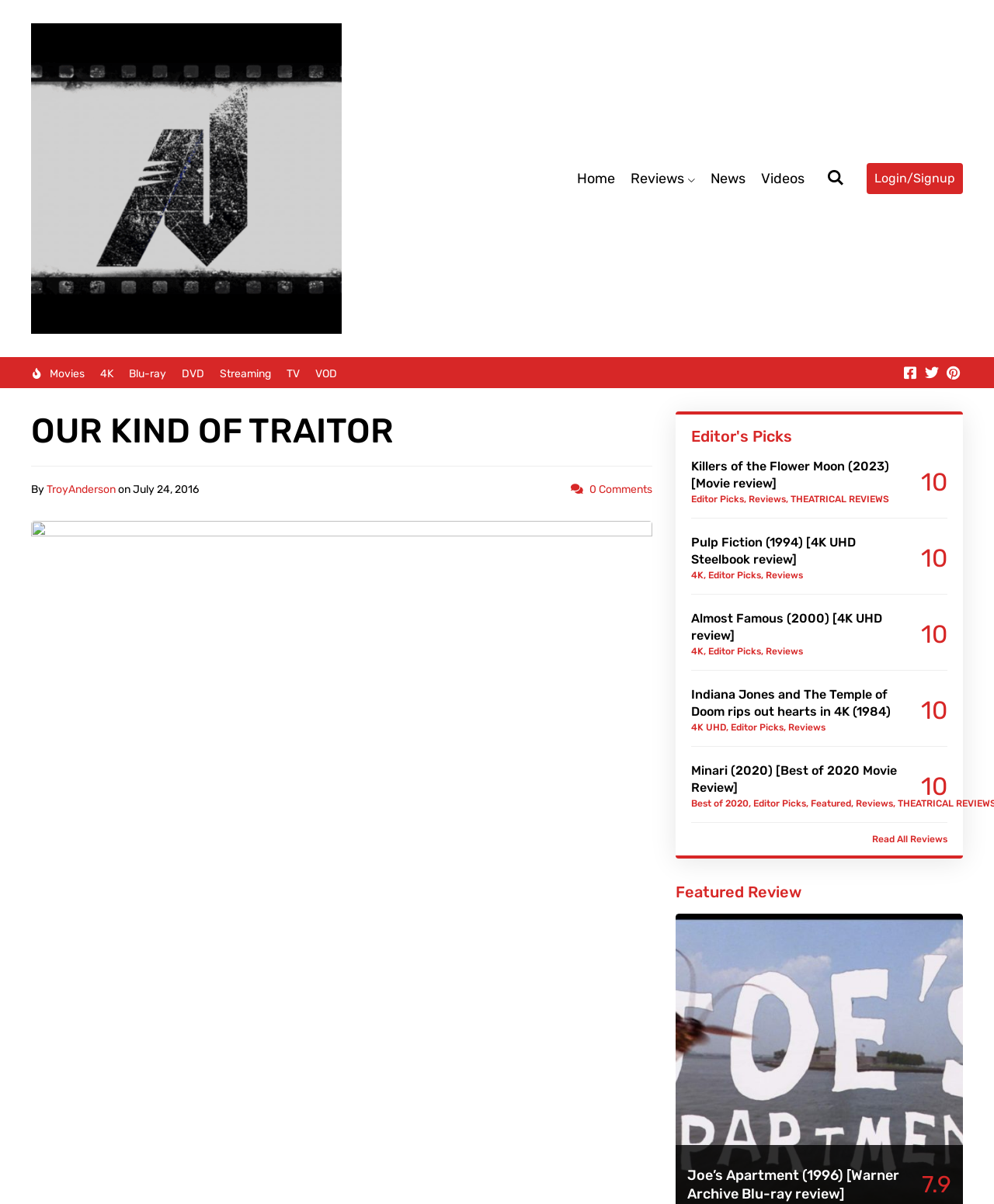What is the rating of the review 'Joe’s Apartment (1996) [Warner Archive Blu-ray review]'?
Please provide a single word or phrase as your answer based on the screenshot.

7.9